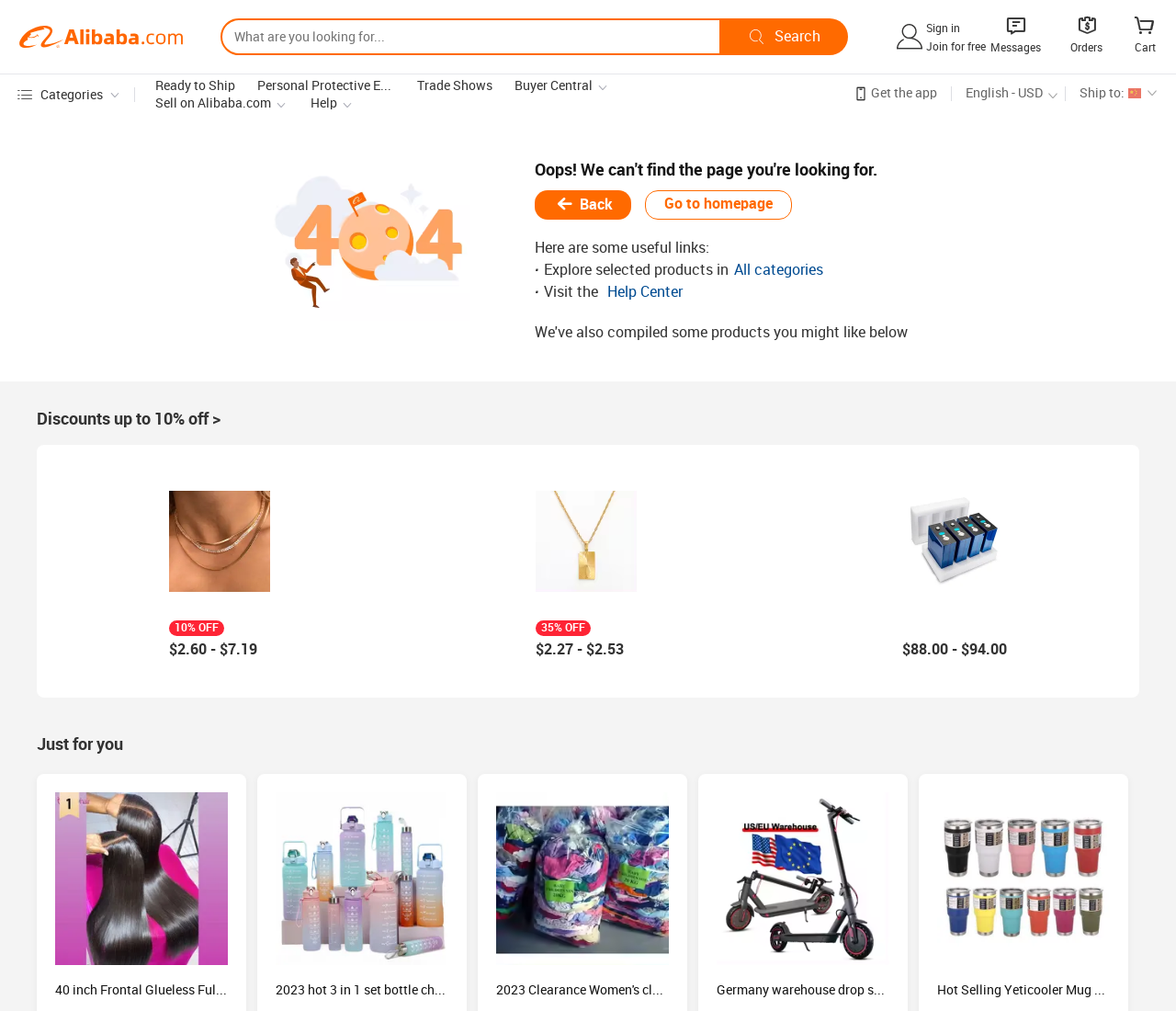Identify the bounding box coordinates of the section to be clicked to complete the task described by the following instruction: "Explore all categories". The coordinates should be four float numbers between 0 and 1, formatted as [left, top, right, bottom].

[0.625, 0.26, 0.7, 0.275]